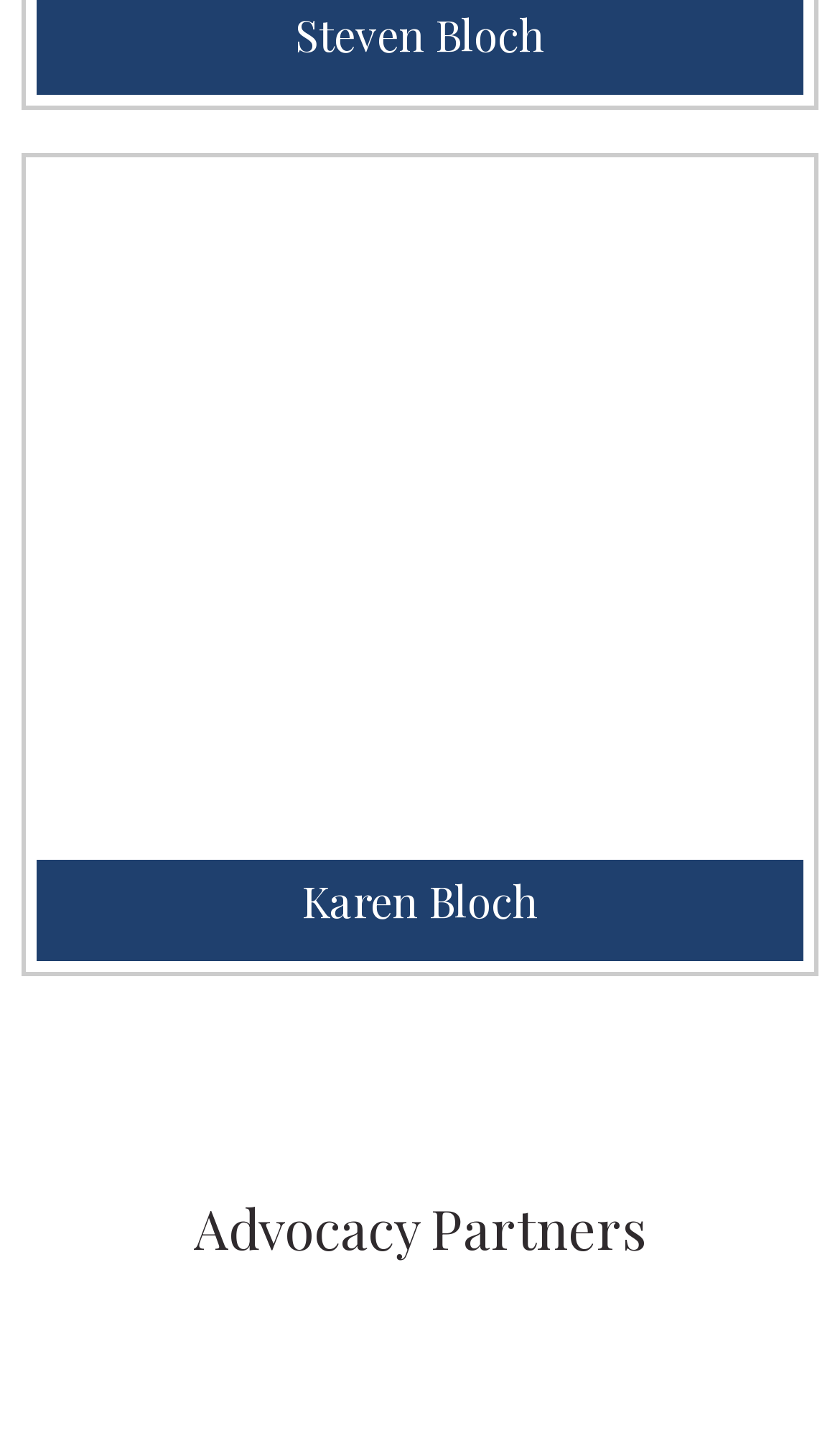Based on the element description: "Karen Bloch", identify the bounding box coordinates for this UI element. The coordinates must be four float numbers between 0 and 1, listed as [left, top, right, bottom].

[0.359, 0.608, 0.641, 0.648]